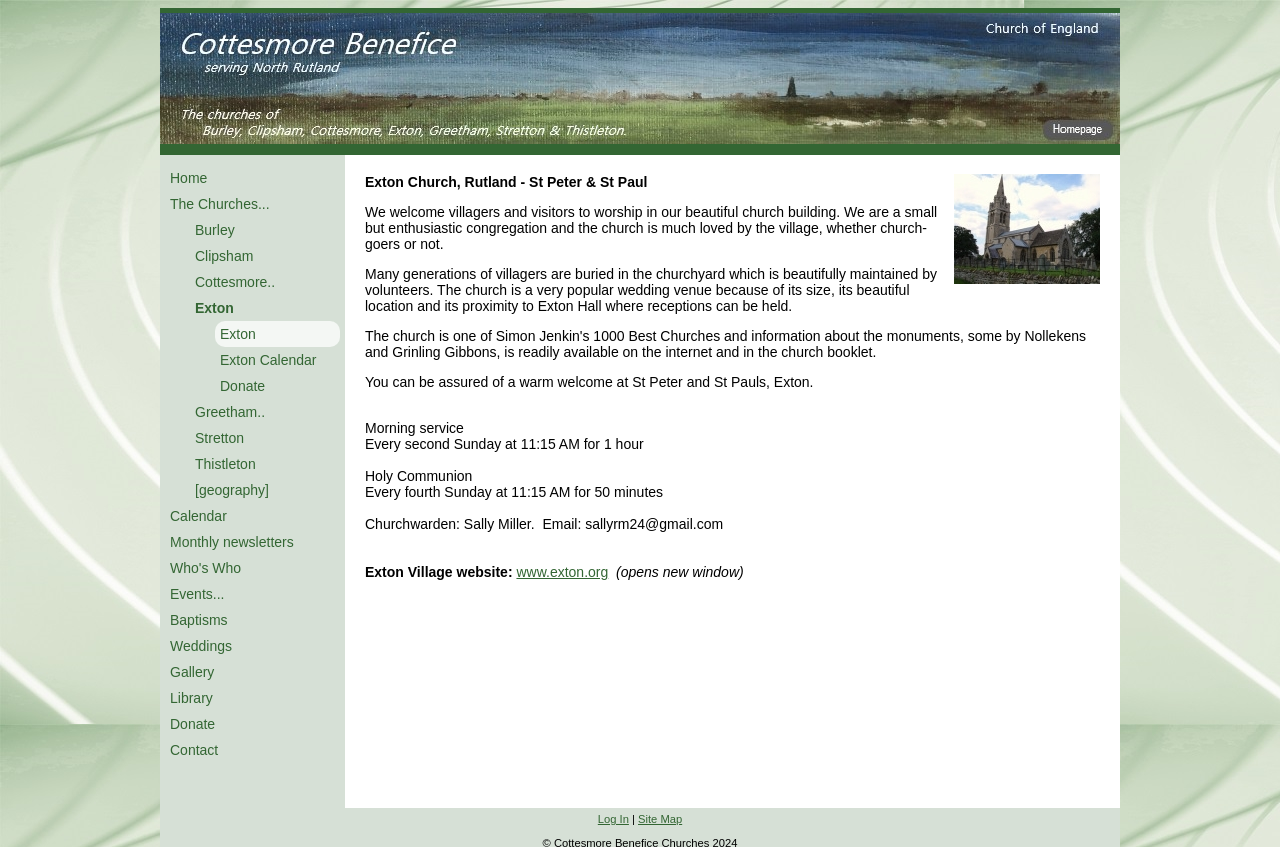Kindly determine the bounding box coordinates for the area that needs to be clicked to execute this instruction: "Contact the church".

[0.129, 0.87, 0.266, 0.901]